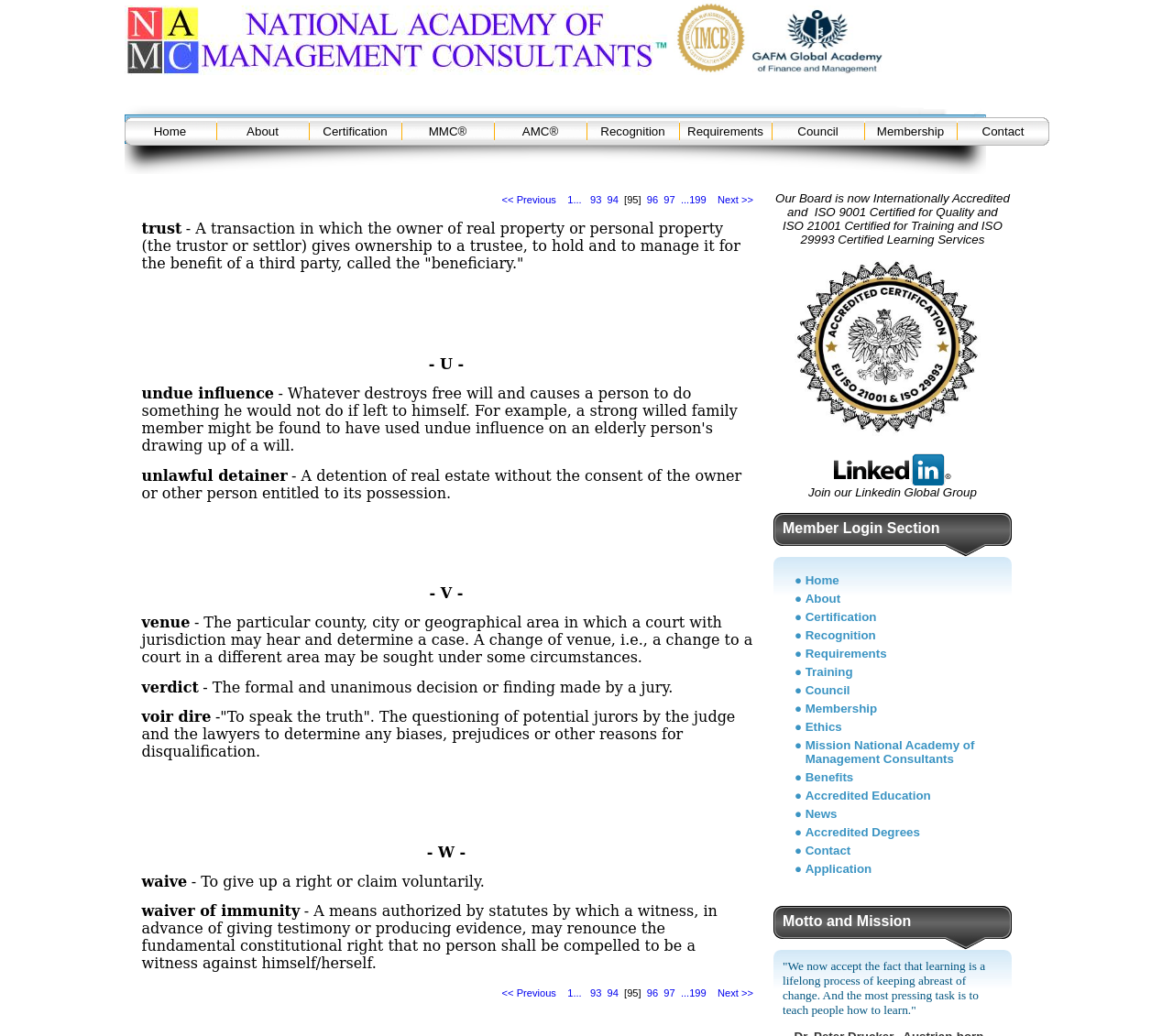Determine the bounding box coordinates for the area that needs to be clicked to fulfill this task: "Click Contact". The coordinates must be given as four float numbers between 0 and 1, i.e., [left, top, right, bottom].

[0.816, 0.12, 0.894, 0.134]